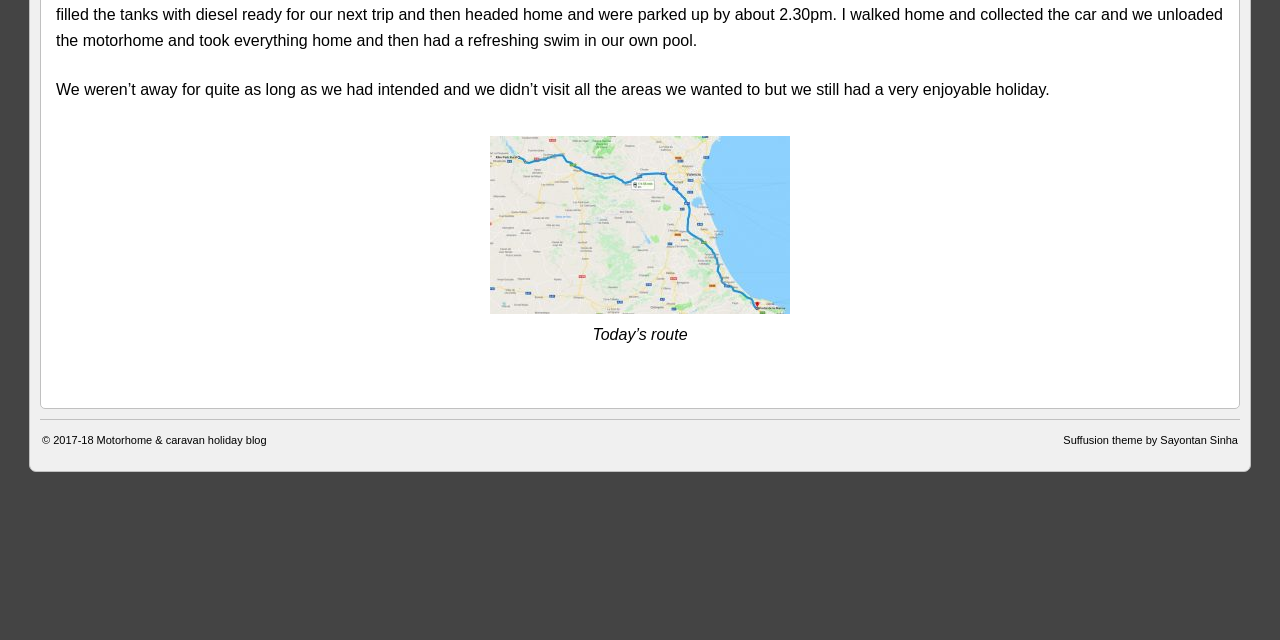Provide the bounding box coordinates of the HTML element this sentence describes: "Motorhome & caravan holiday blog". The bounding box coordinates consist of four float numbers between 0 and 1, i.e., [left, top, right, bottom].

[0.075, 0.679, 0.208, 0.697]